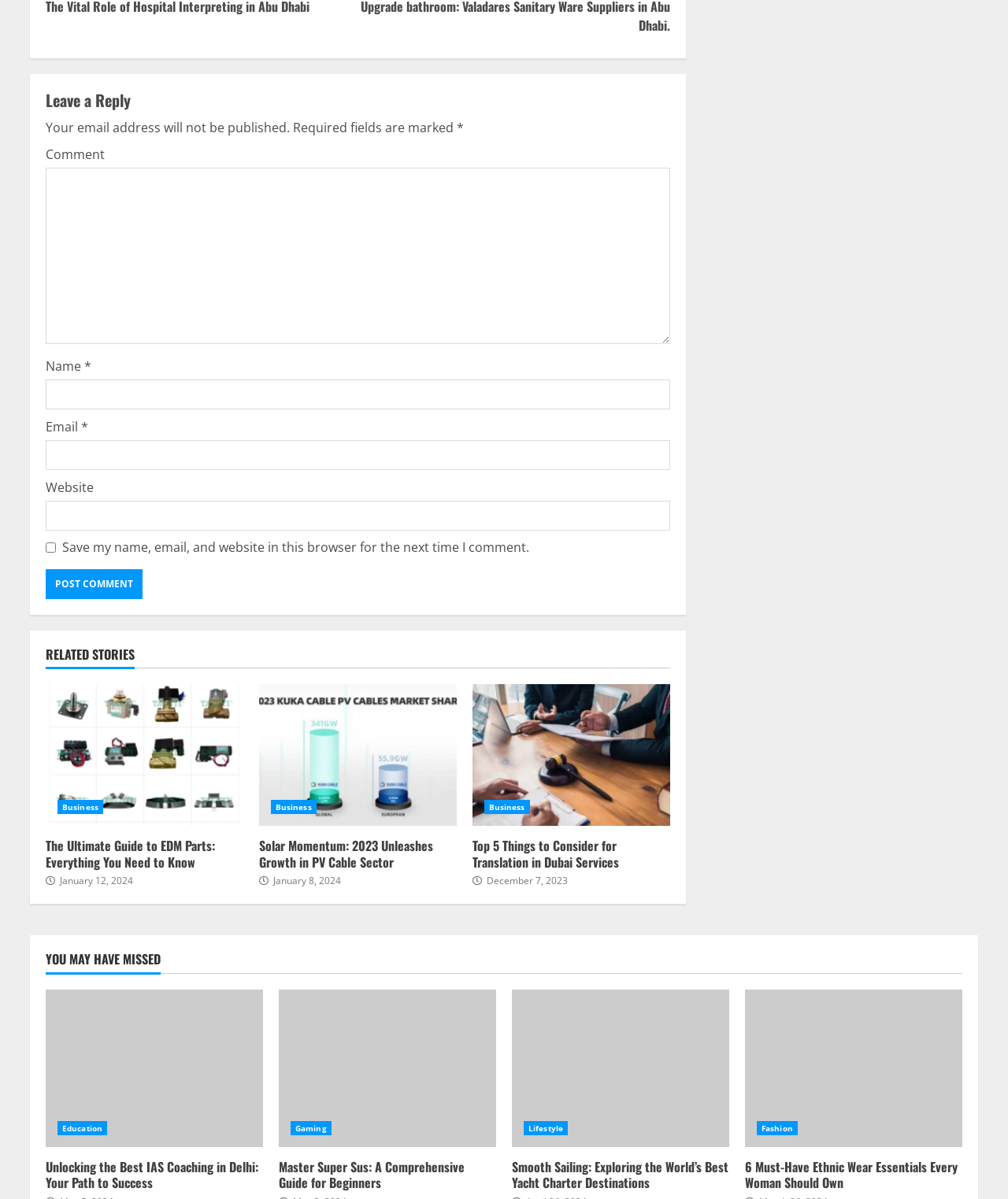Please determine the bounding box coordinates of the section I need to click to accomplish this instruction: "Leave a comment".

[0.045, 0.14, 0.665, 0.287]